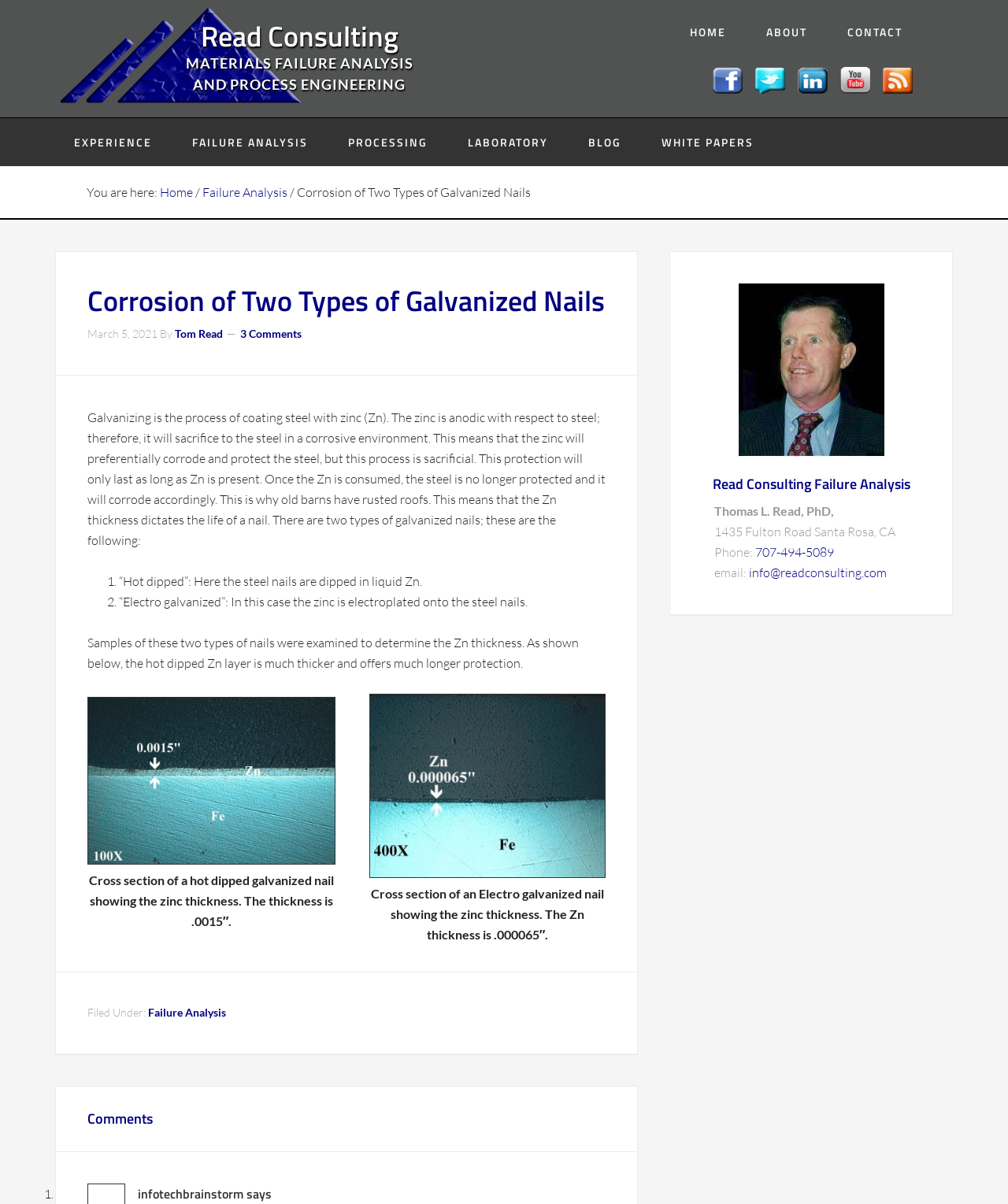Please specify the bounding box coordinates for the clickable region that will help you carry out the instruction: "Follow Read Consulting on Facebook".

[0.703, 0.067, 0.745, 0.08]